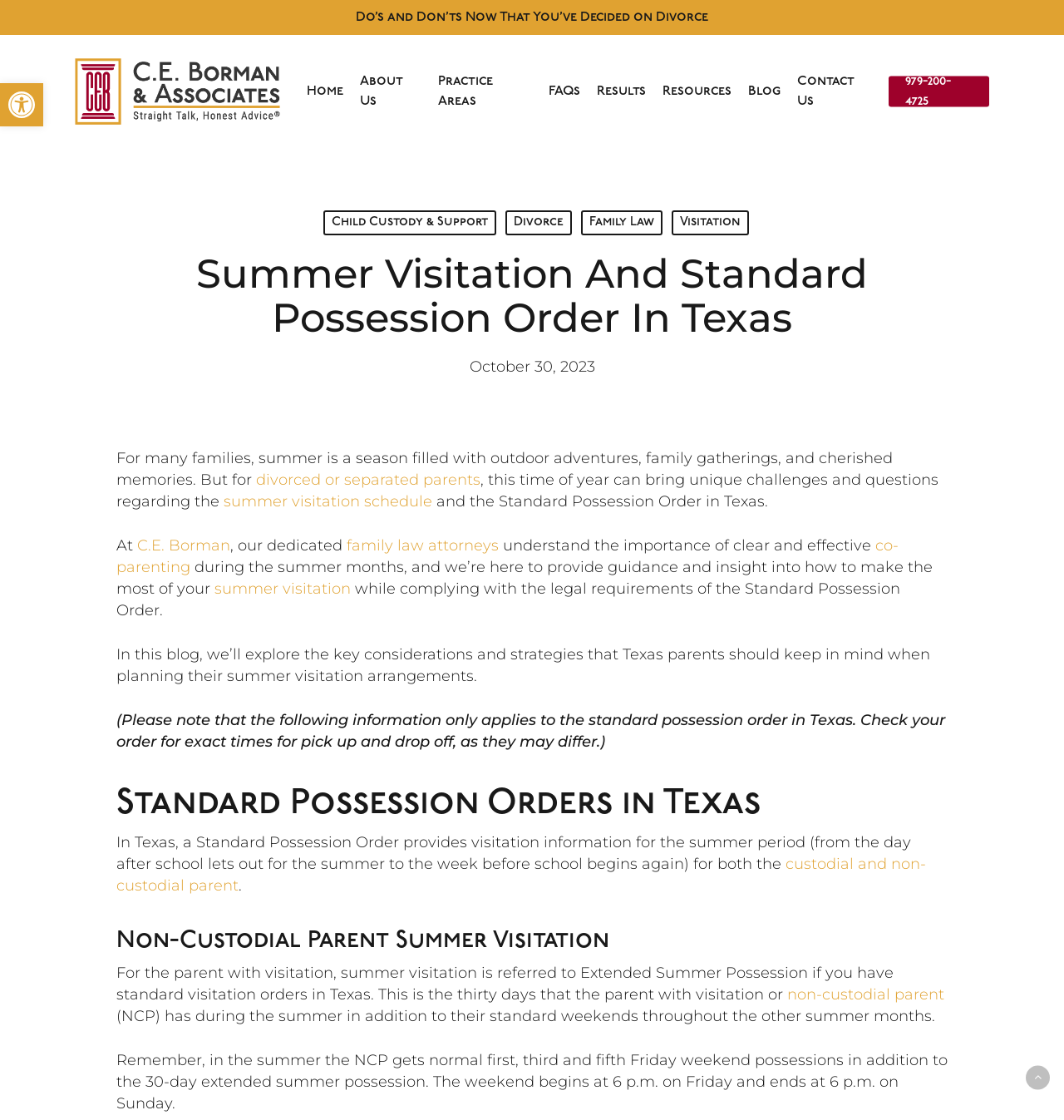Based on the image, provide a detailed and complete answer to the question: 
When does the weekend begin and end for the non-custodial parent in Texas?

According to the webpage content, for the non-custodial parent in Texas, the weekend begins at 6 p.m. on Friday and ends at 6 p.m. on Sunday, which is in addition to their standard weekends throughout the other summer months.